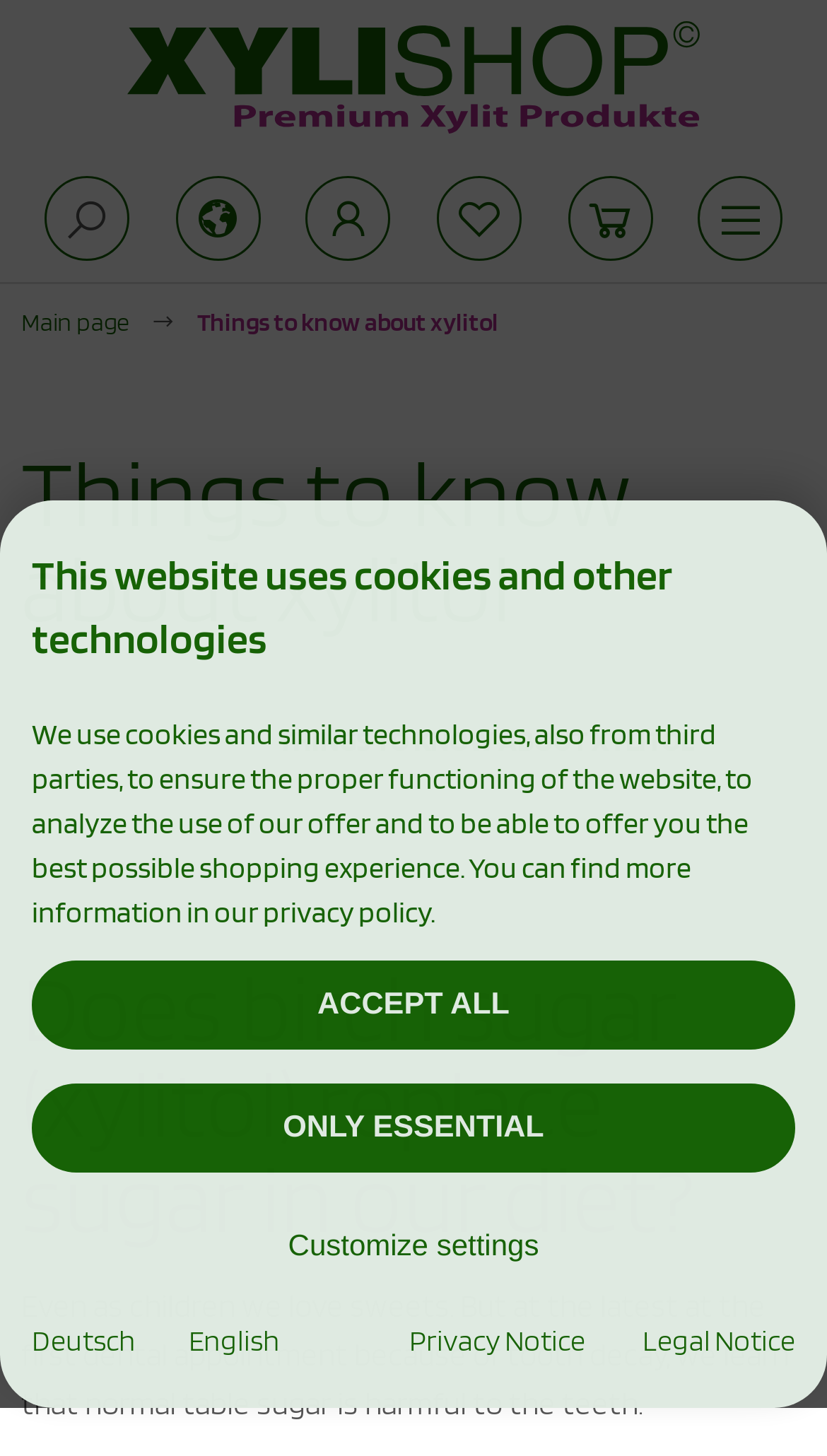Please mark the clickable region by giving the bounding box coordinates needed to complete this instruction: "browse categories".

None